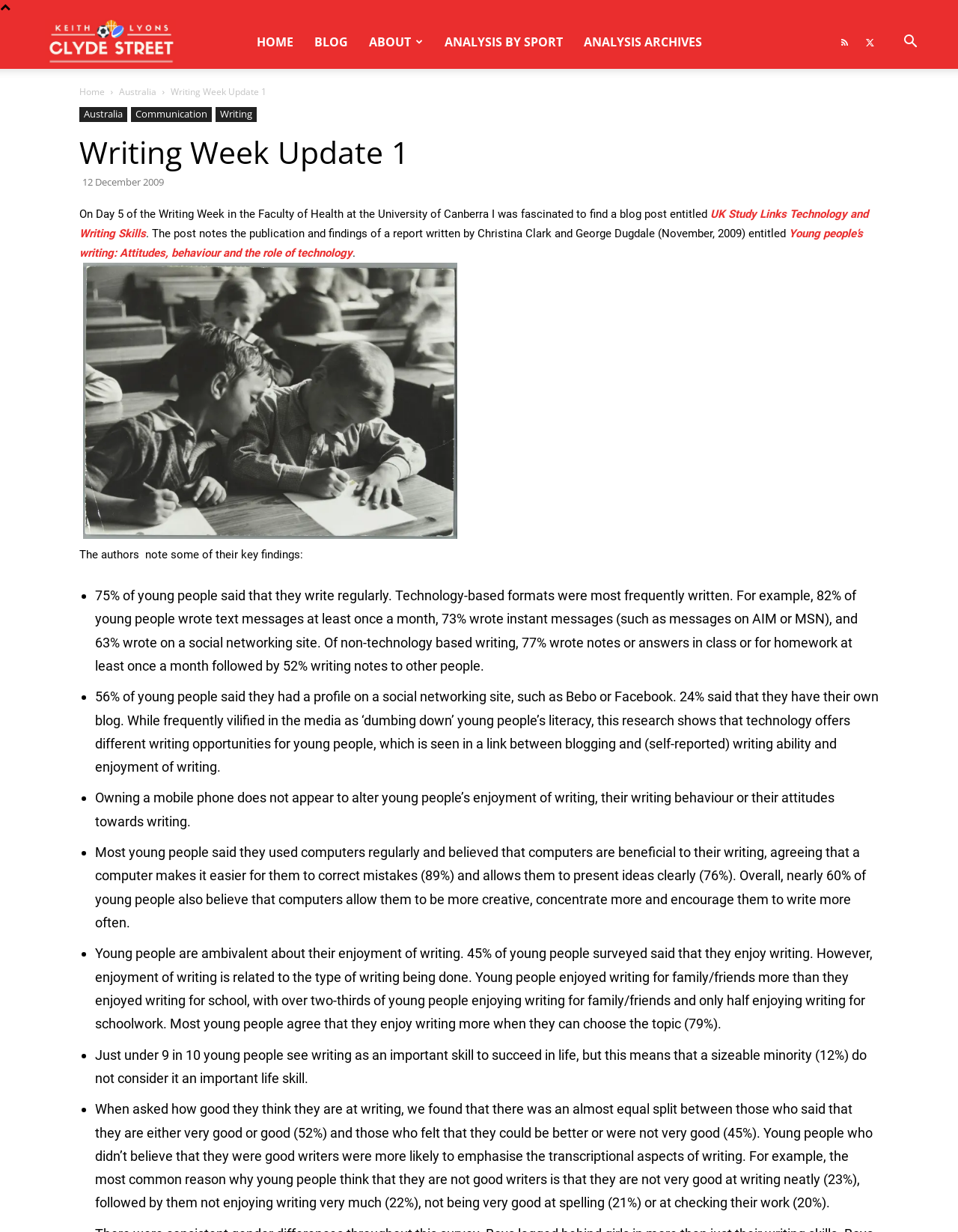Identify the bounding box coordinates of the specific part of the webpage to click to complete this instruction: "Go to HOME page".

[0.268, 0.013, 0.306, 0.055]